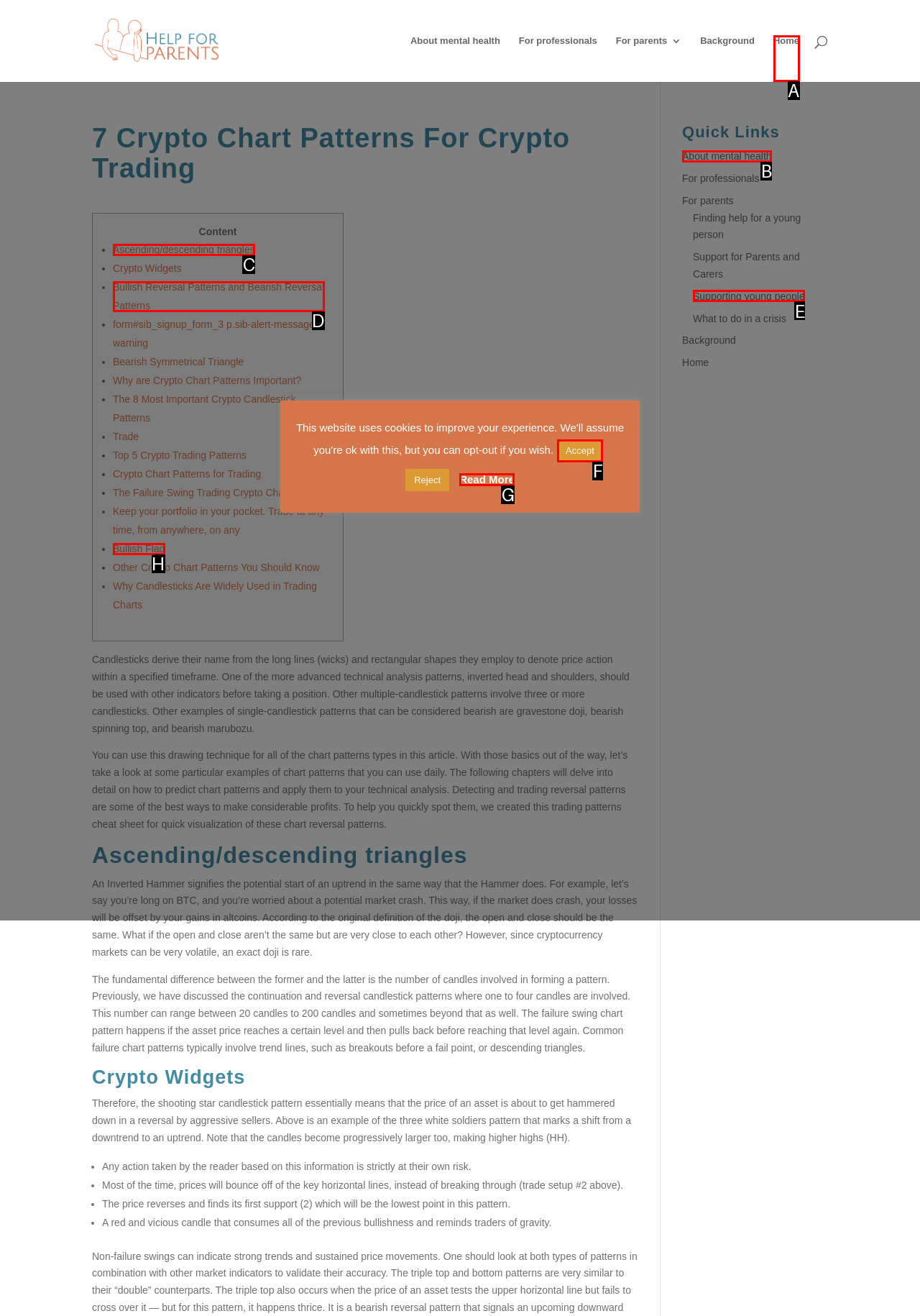To complete the task: Visit the home page, select the appropriate UI element to click. Respond with the letter of the correct option from the given choices.

A